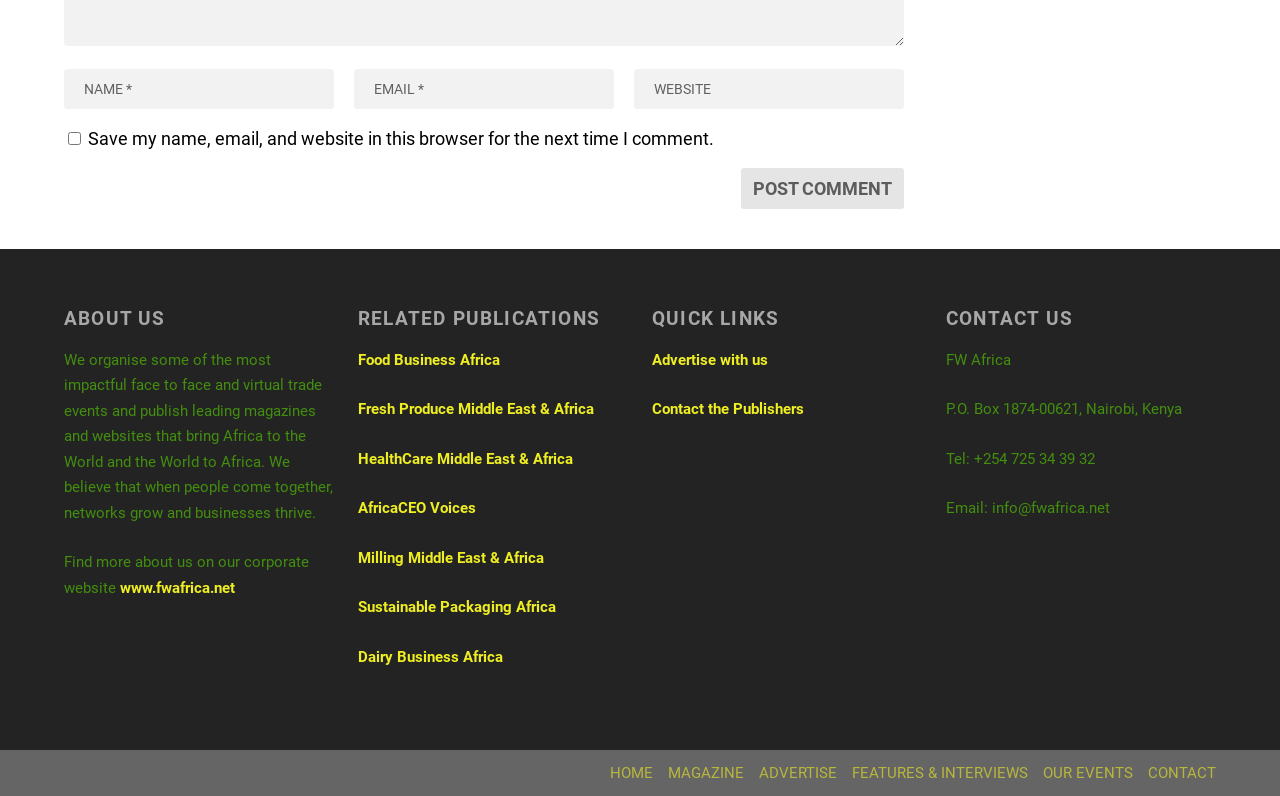Identify the bounding box coordinates for the UI element that matches this description: "Outpatient Treatment Program (OP)".

None